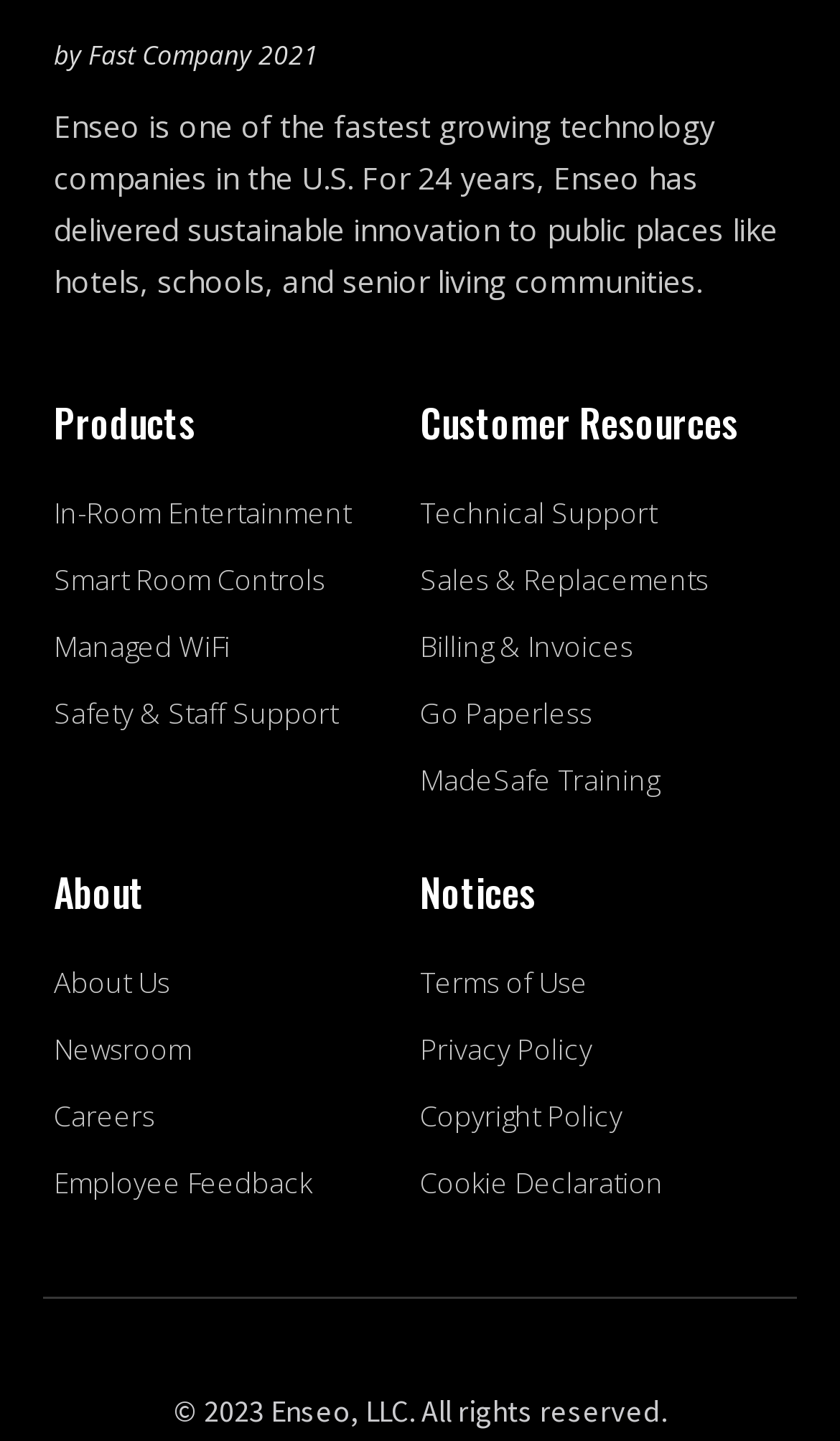What is the copyright year of Enseo, LLC?
Craft a detailed and extensive response to the question.

I found the copyright information at the bottom of the page, which states '© 2023 Enseo, LLC. All rights reserved', so the copyright year is 2023.